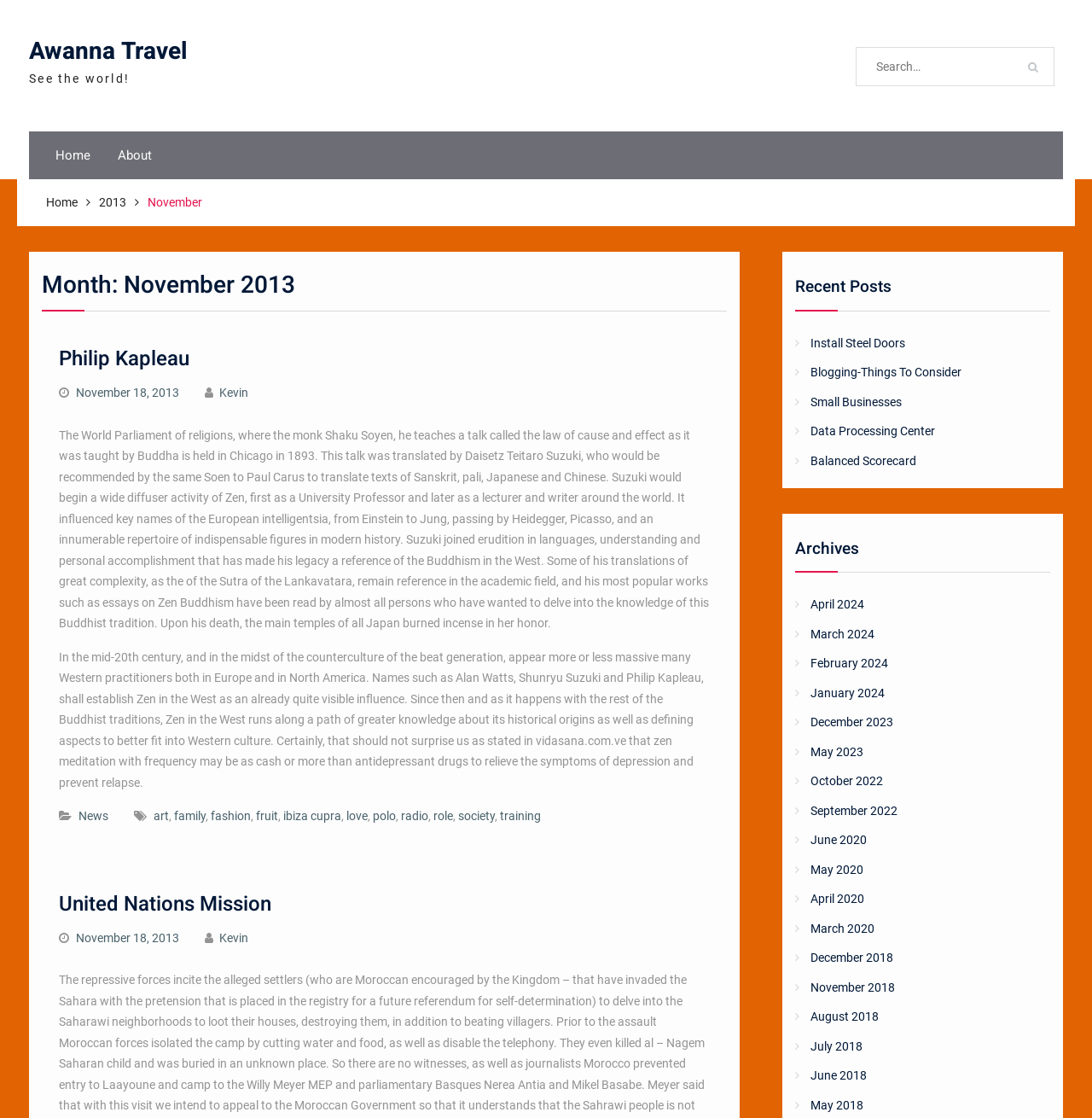Locate the bounding box coordinates of the area to click to fulfill this instruction: "View November 18, 2013 post". The bounding box should be presented as four float numbers between 0 and 1, in the order [left, top, right, bottom].

[0.07, 0.345, 0.164, 0.358]